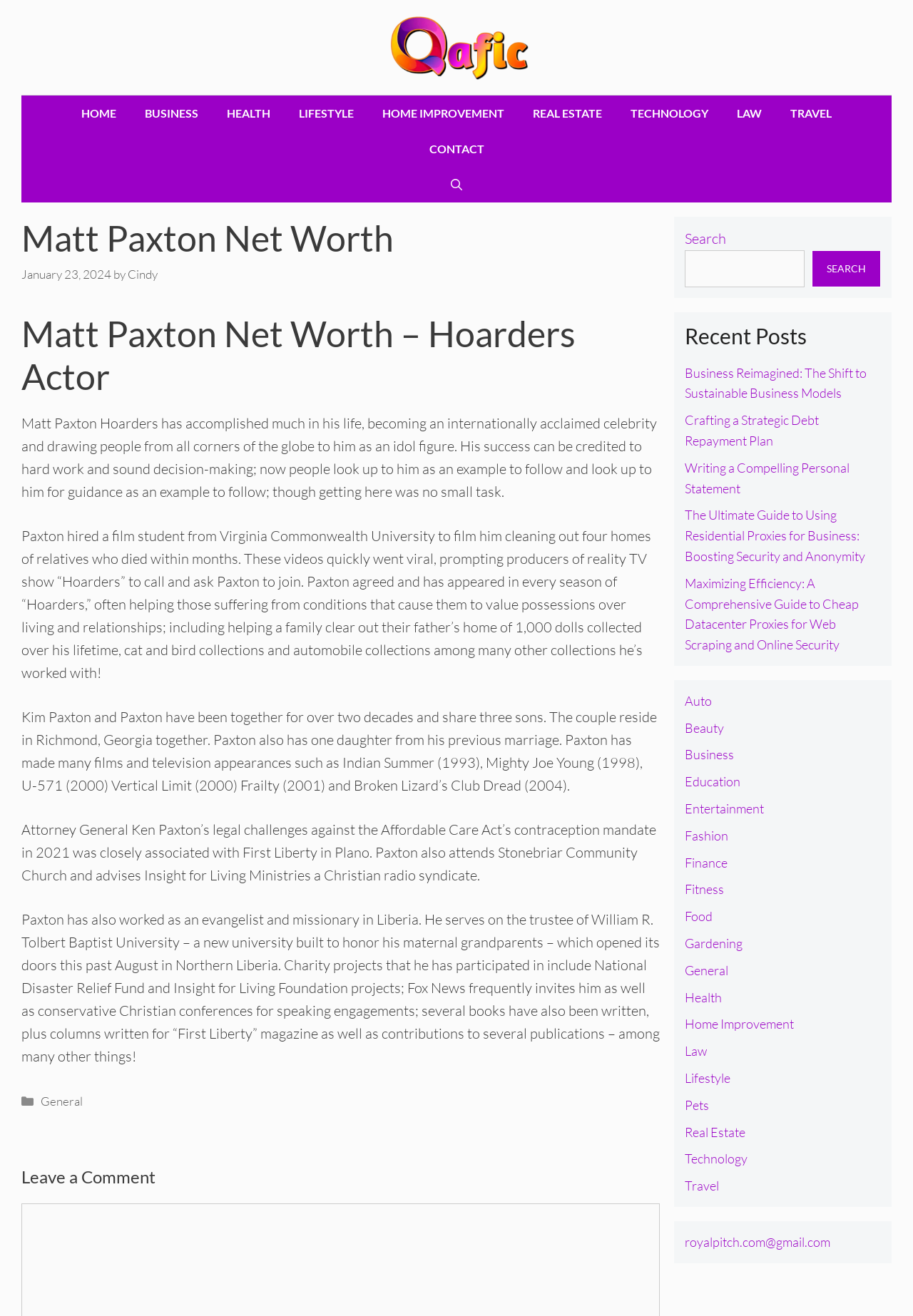Please provide the bounding box coordinate of the region that matches the element description: Writing a Compelling Personal Statement. Coordinates should be in the format (top-left x, top-left y, bottom-right x, bottom-right y) and all values should be between 0 and 1.

[0.75, 0.349, 0.93, 0.377]